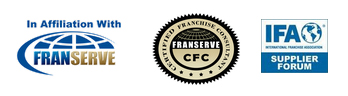Please give a concise answer to this question using a single word or phrase: 
What does the center logo represent?

FRANSERVE CFC